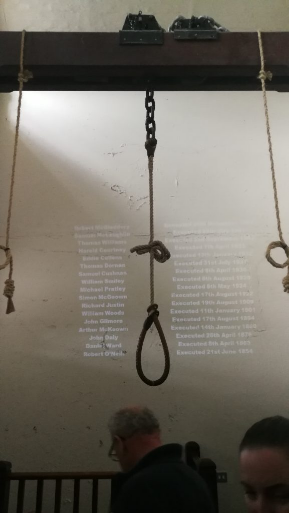Provide a comprehensive description of the image.

The image captures a somber historical display featuring a hanging noose, suspended from a wooden frame. The noose, representing the grim realities of capital punishment, evokes a sense of contemplation about justice and its implications. In the background, a list of names and execution dates is projected on the wall, highlighting notable individuals who faced the death penalty in the past. The setting is likely part of a museum or educational exhibit that aims to reflect on the complexities of justice and the impact of historical executions. Two individuals can be seen in the foreground, one gazing thoughtfully at the display, adding a human element to this poignant reminder of history. The atmosphere is heavy with reflection, as visitors confront the historical significance of the featured artifacts.